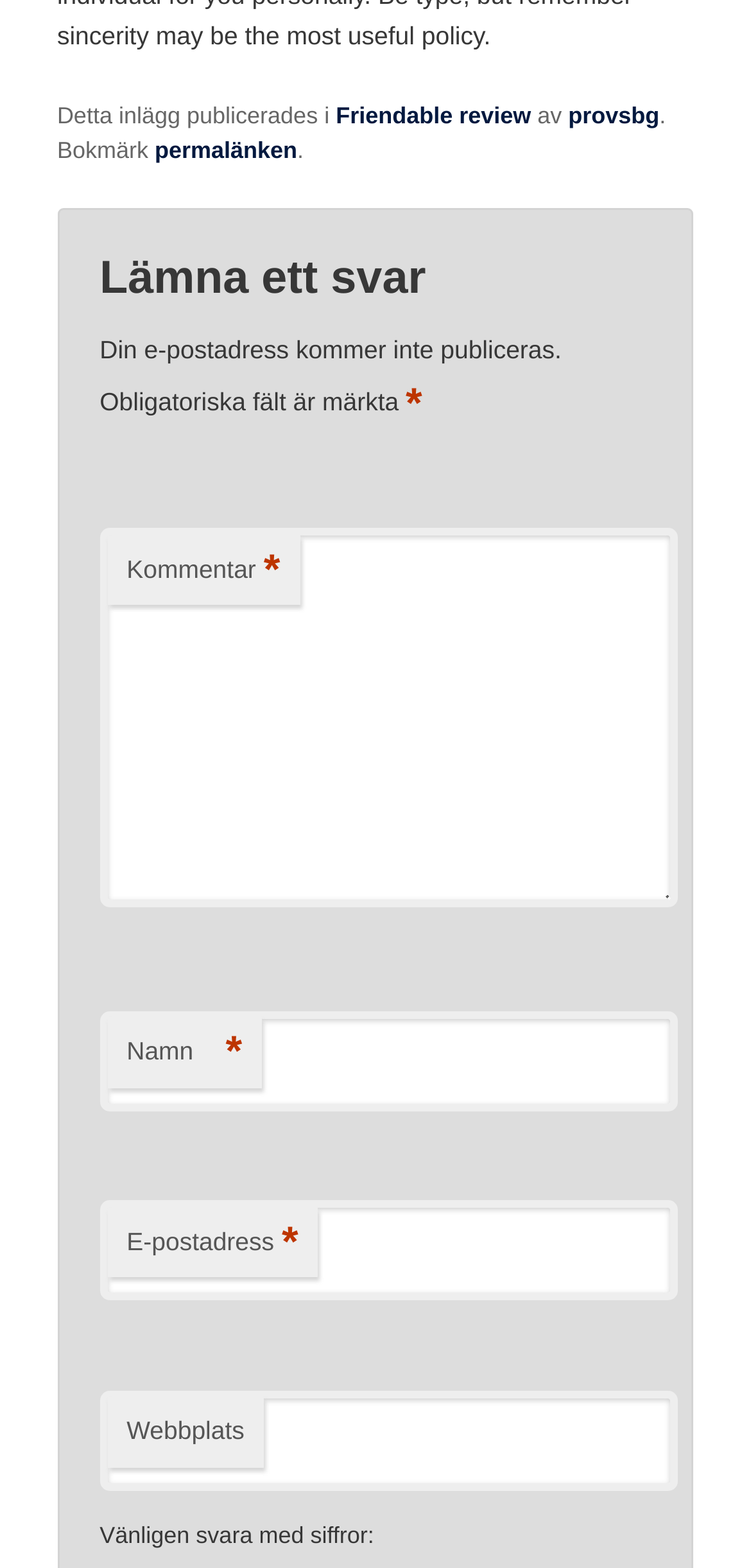Given the element description Association à but non lucratif, predict the bounding box coordinates for the UI element in the webpage screenshot. The format should be (top-left x, top-left y, bottom-right x, bottom-right y), and the values should be between 0 and 1.

None